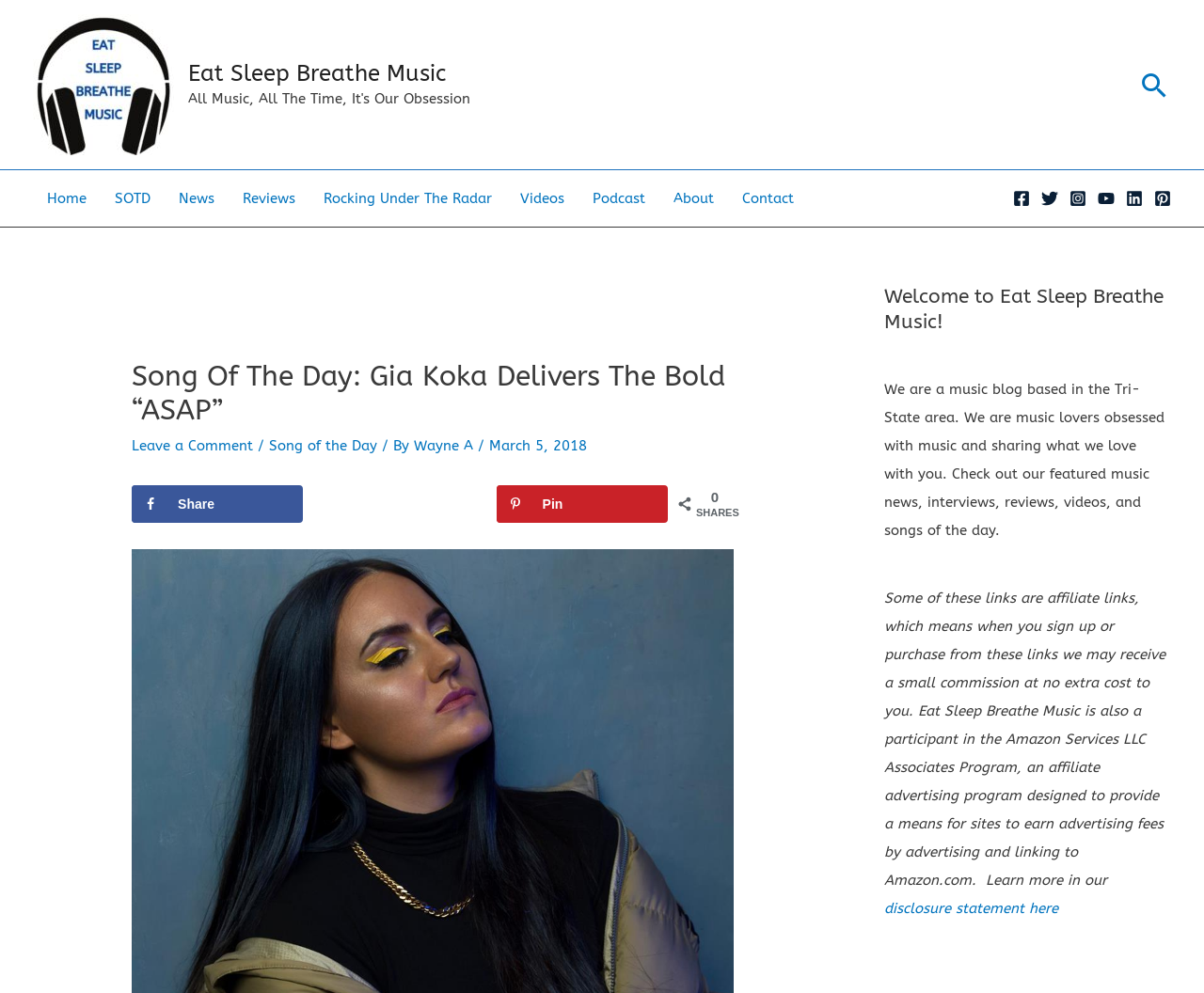What is the date of the article?
Answer the question with a single word or phrase derived from the image.

March 5, 2018